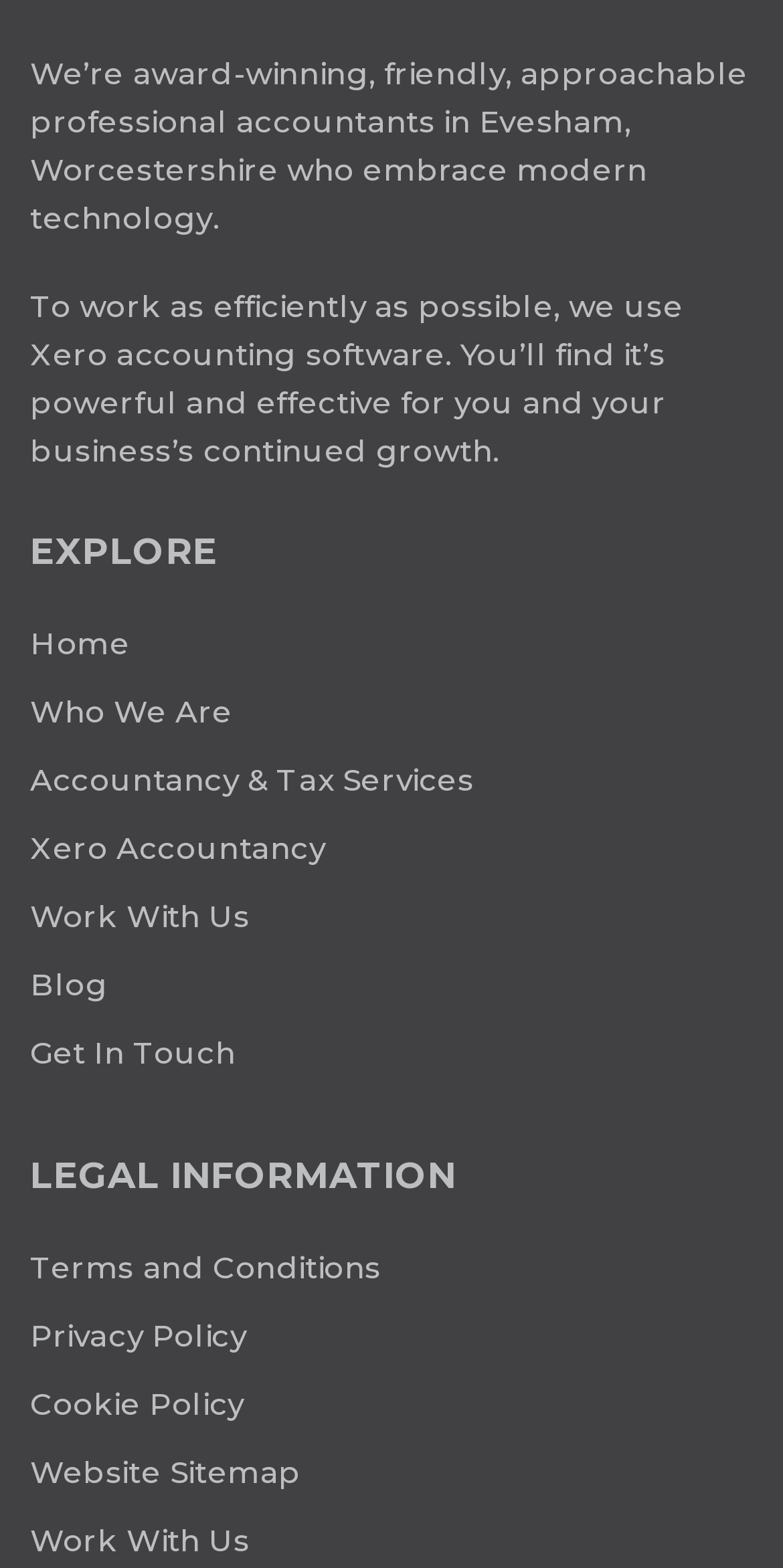Determine the bounding box coordinates for the element that should be clicked to follow this instruction: "Get In Touch". The coordinates should be given as four float numbers between 0 and 1, in the format [left, top, right, bottom].

[0.038, 0.658, 0.962, 0.686]